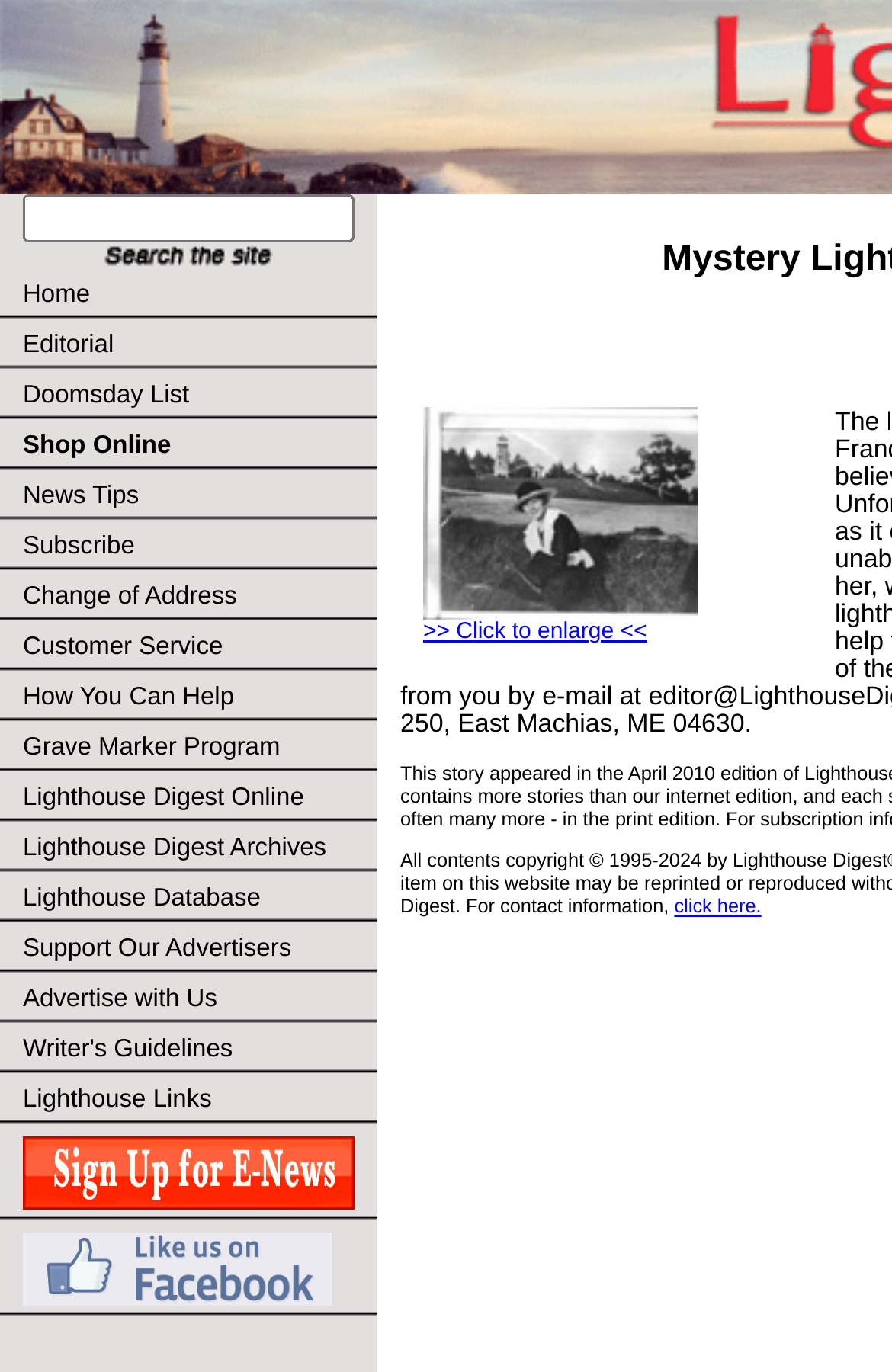Give a one-word or one-phrase response to the question:
What is the function of the '>> Click to enlarge <<' link?

To enlarge a picture